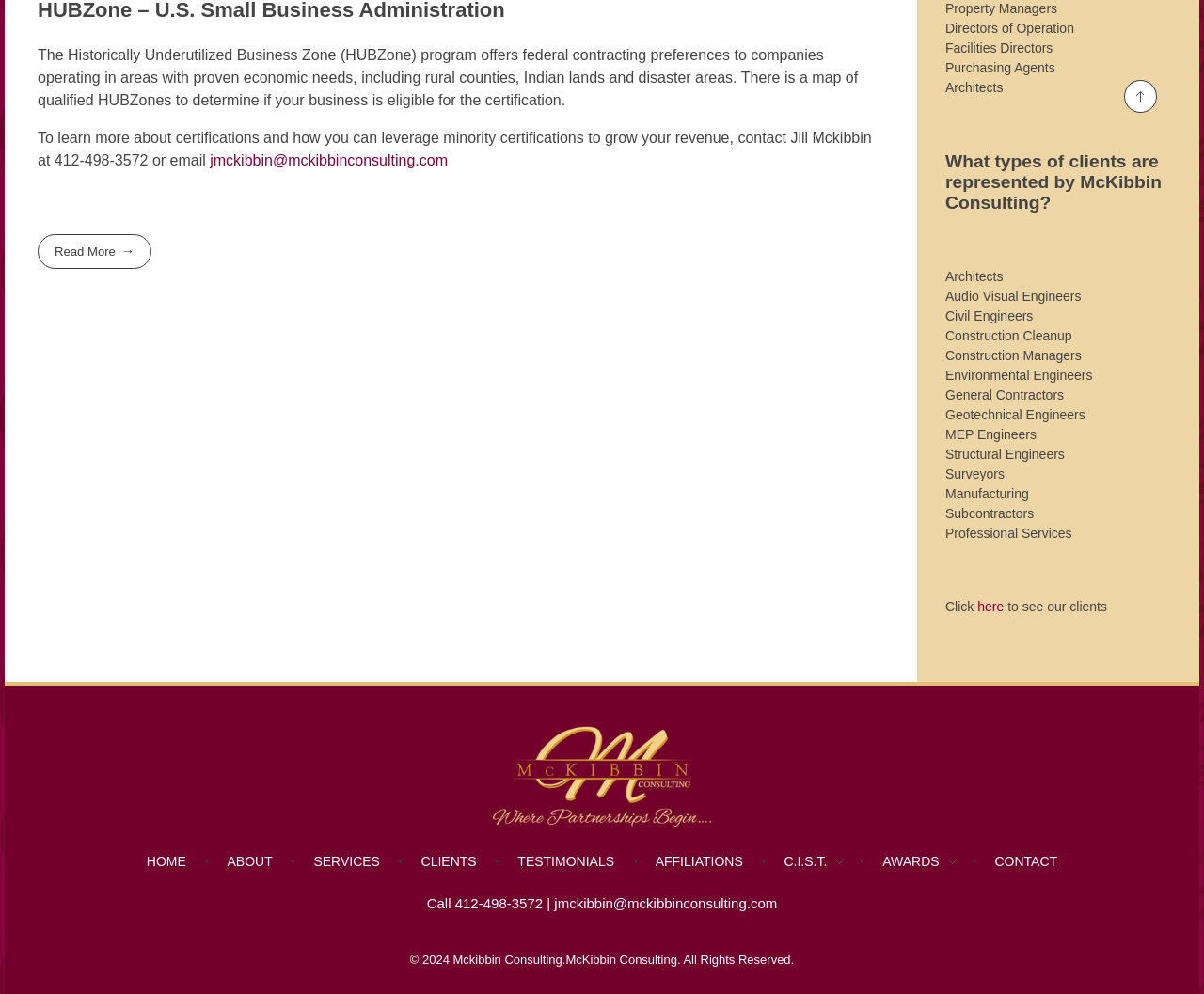Please provide a brief answer to the following inquiry using a single word or phrase:
What is the HUBZone program about?

Federal contracting preferences